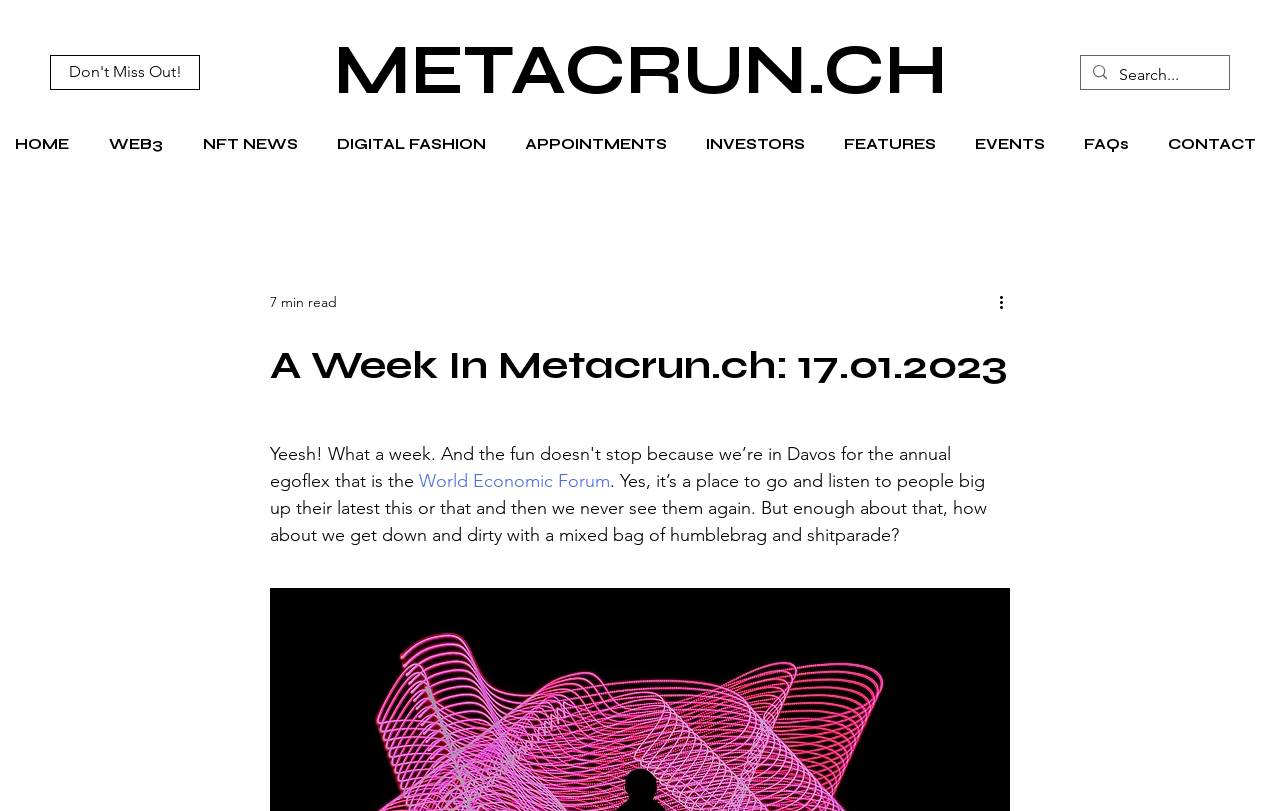Bounding box coordinates are given in the format (top-left x, top-left y, bottom-right x, bottom-right y). All values should be floating point numbers between 0 and 1. Provide the bounding box coordinate for the UI element described as: aria-label="Search..." name="q" placeholder="Search..."

[0.875, 0.069, 0.927, 0.116]